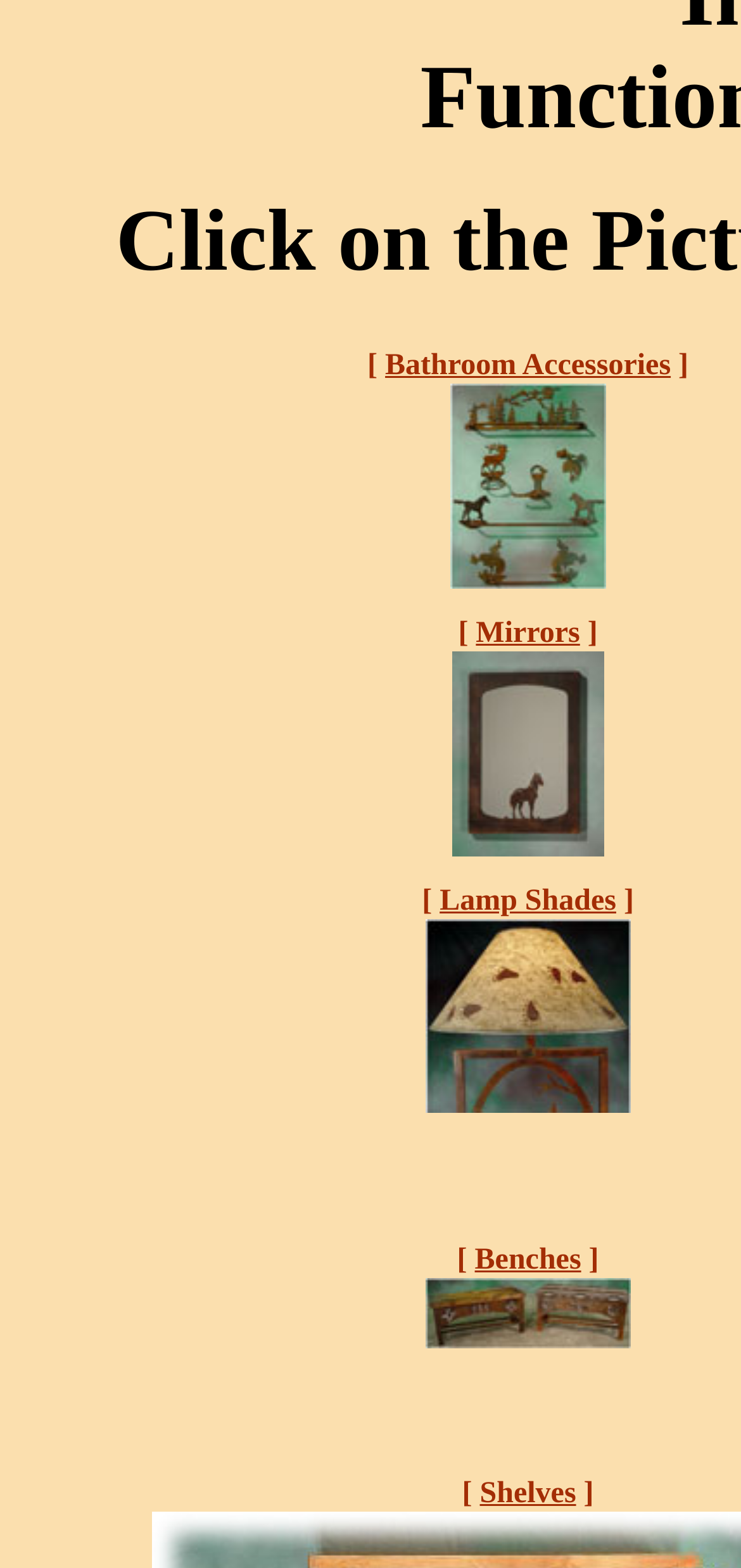Please analyze the image and give a detailed answer to the question:
What is the position of the 'Lamp Shades' category?

The 'Lamp Shades' category is the third link on the webpage, as it has a higher y-coordinate than the first two links and a lower y-coordinate than the last link.